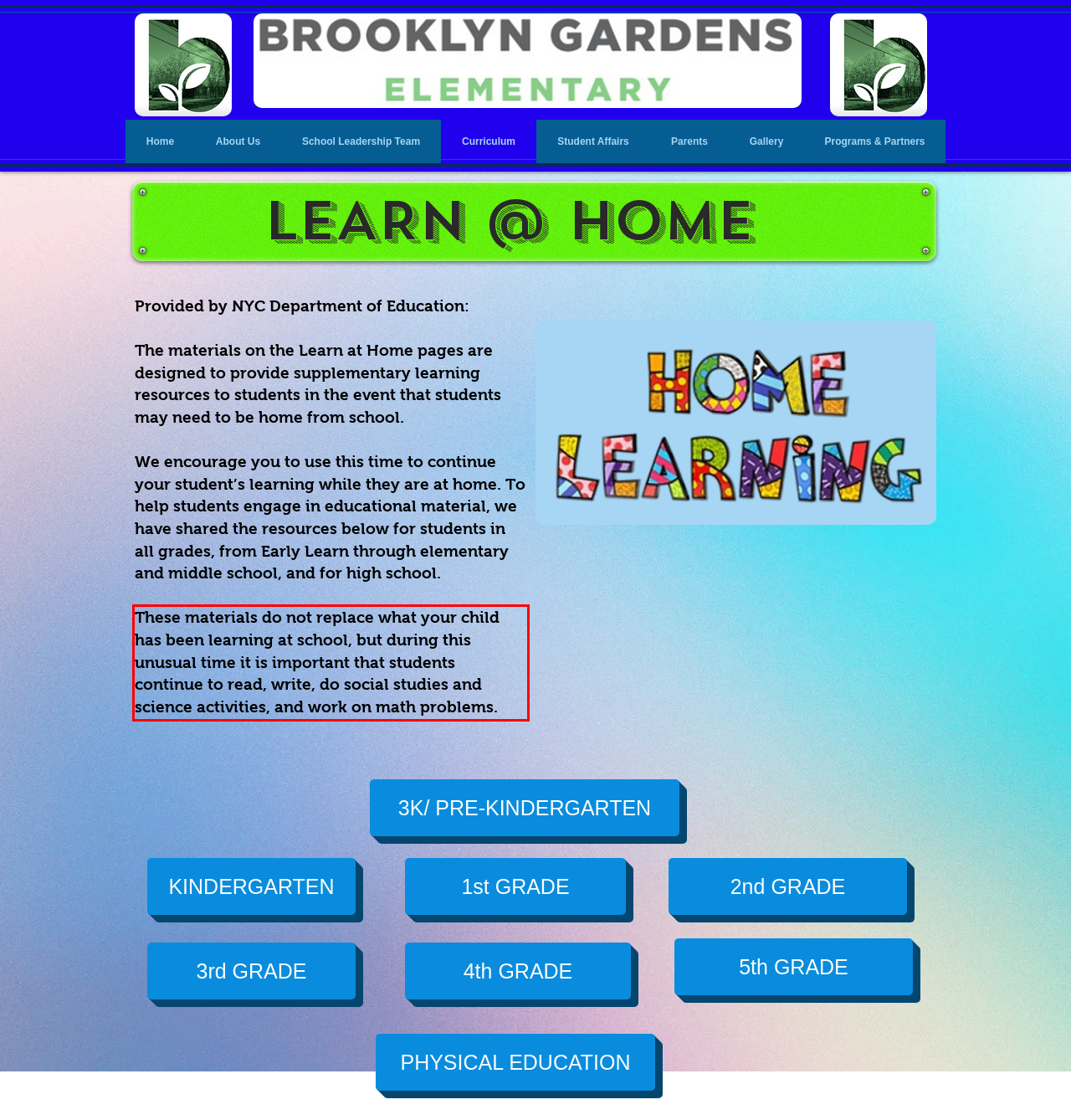Using the webpage screenshot, recognize and capture the text within the red bounding box.

These materials do not replace what your child has been learning at school, but during this unusual time it is important that students continue to read, write, do social studies and science activities, and work on math problems.